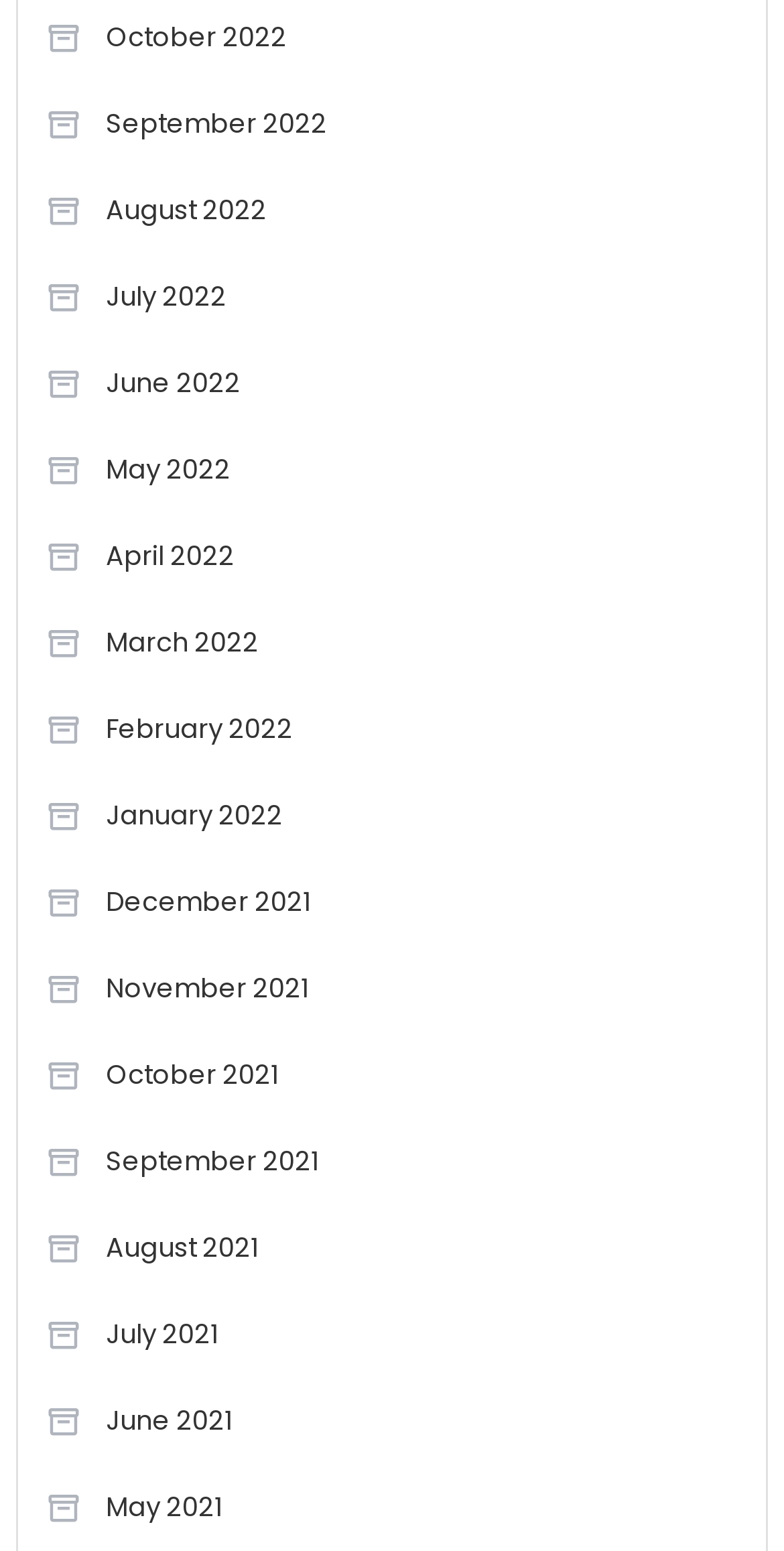Are the months listed in chronological order?
From the image, respond with a single word or phrase.

No